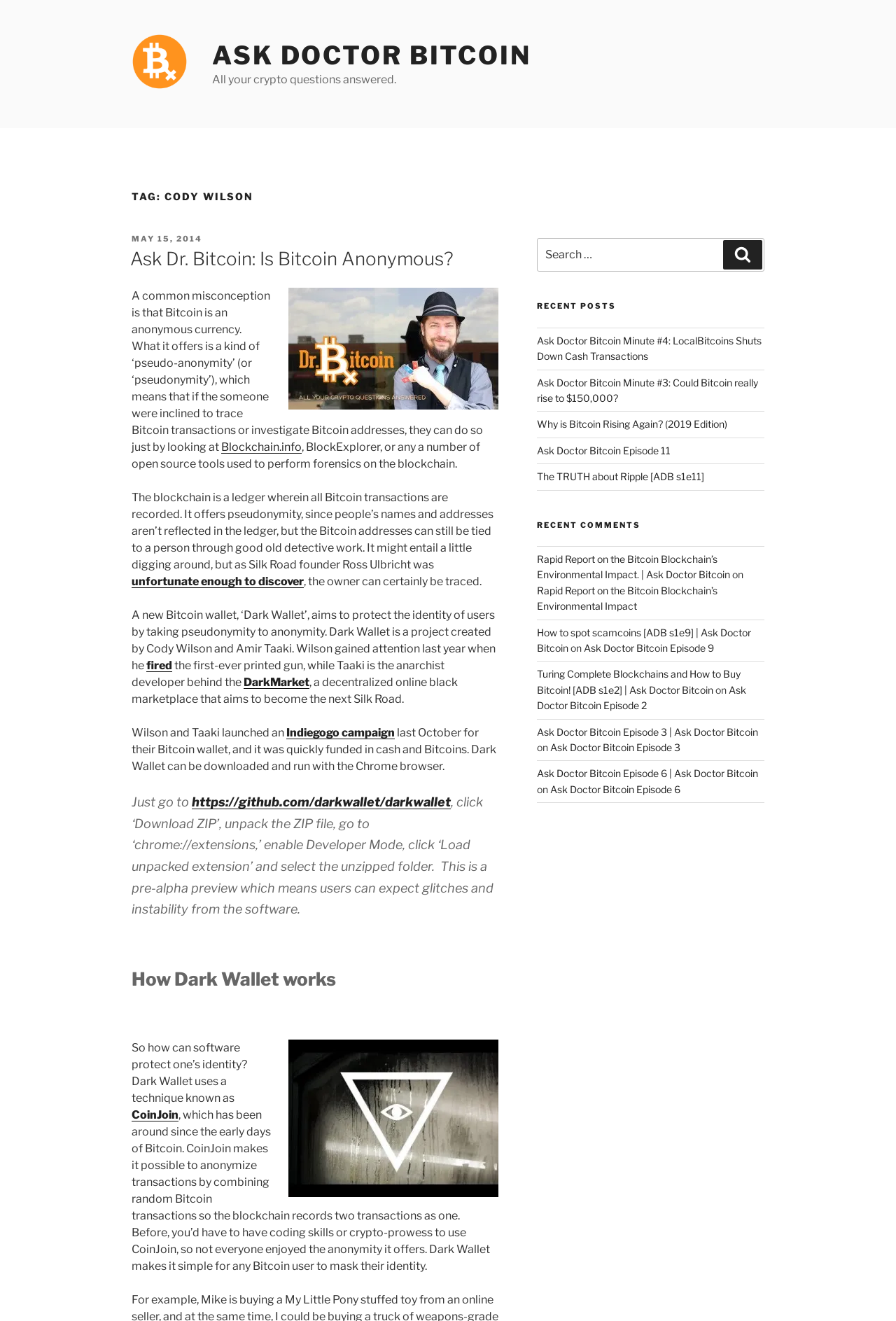Identify the bounding box coordinates of the clickable region necessary to fulfill the following instruction: "Check the recent comment 'Rapid Report on the Bitcoin Blockchain’s Environmental Impact. | Ask Doctor Bitcoin'". The bounding box coordinates should be four float numbers between 0 and 1, i.e., [left, top, right, bottom].

[0.599, 0.419, 0.815, 0.44]